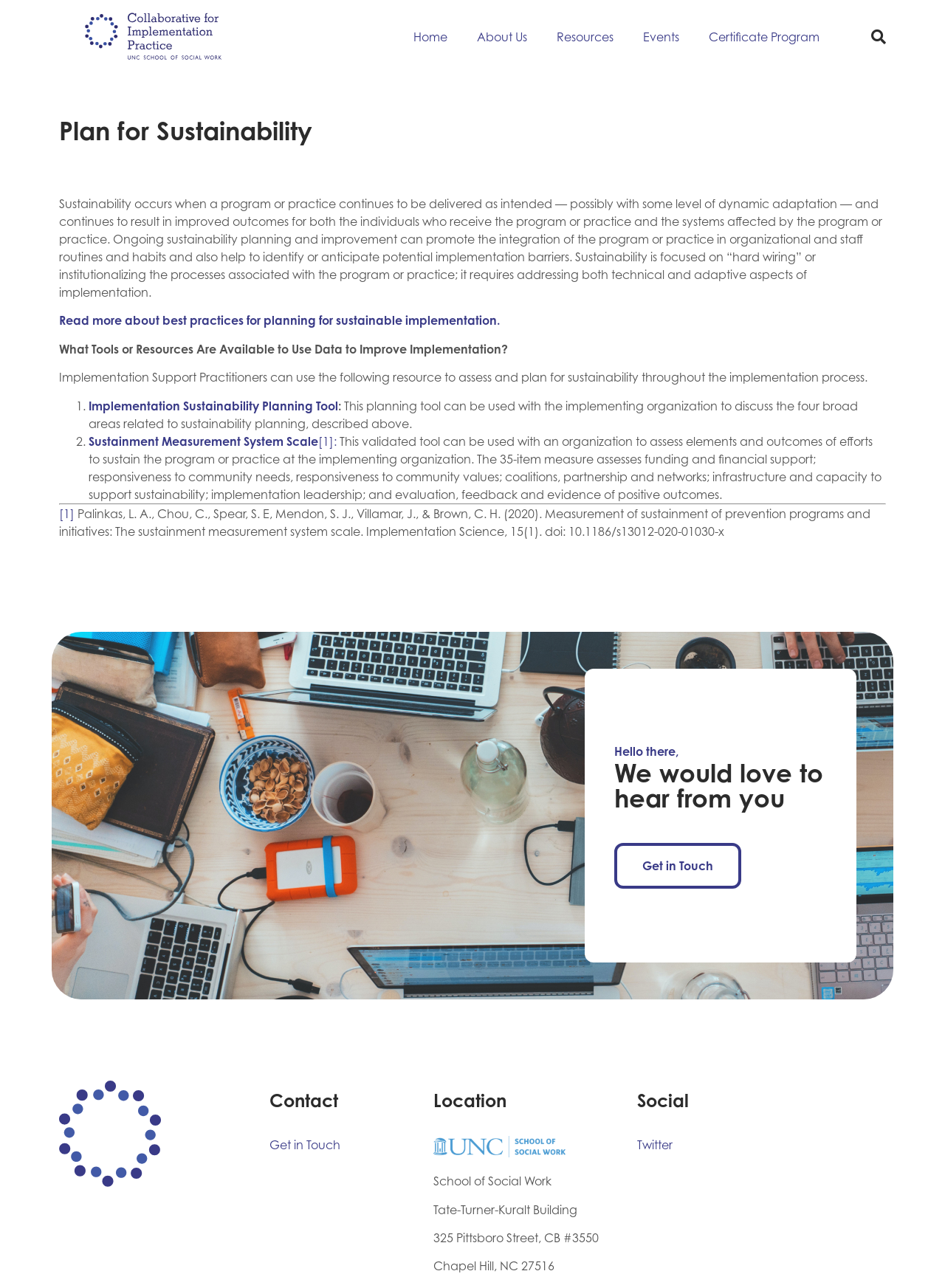What is the main topic of this webpage?
Based on the image, answer the question with as much detail as possible.

Based on the webpage content, the main topic is sustainability, which is defined as a program or practice continuing to be delivered as intended and resulting in improved outcomes for individuals and systems.